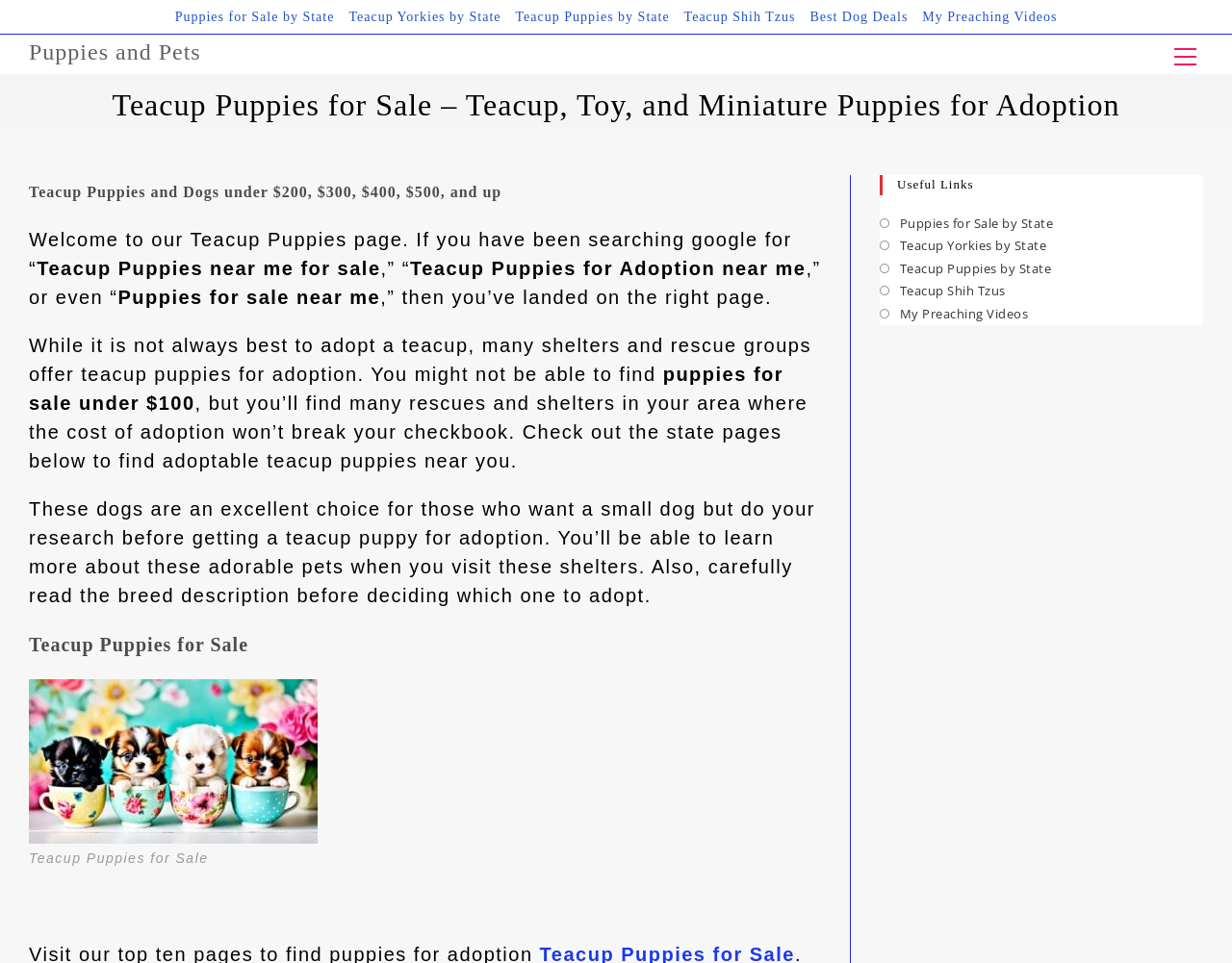Answer the question in a single word or phrase:
Are there any images on the webpage?

Yes